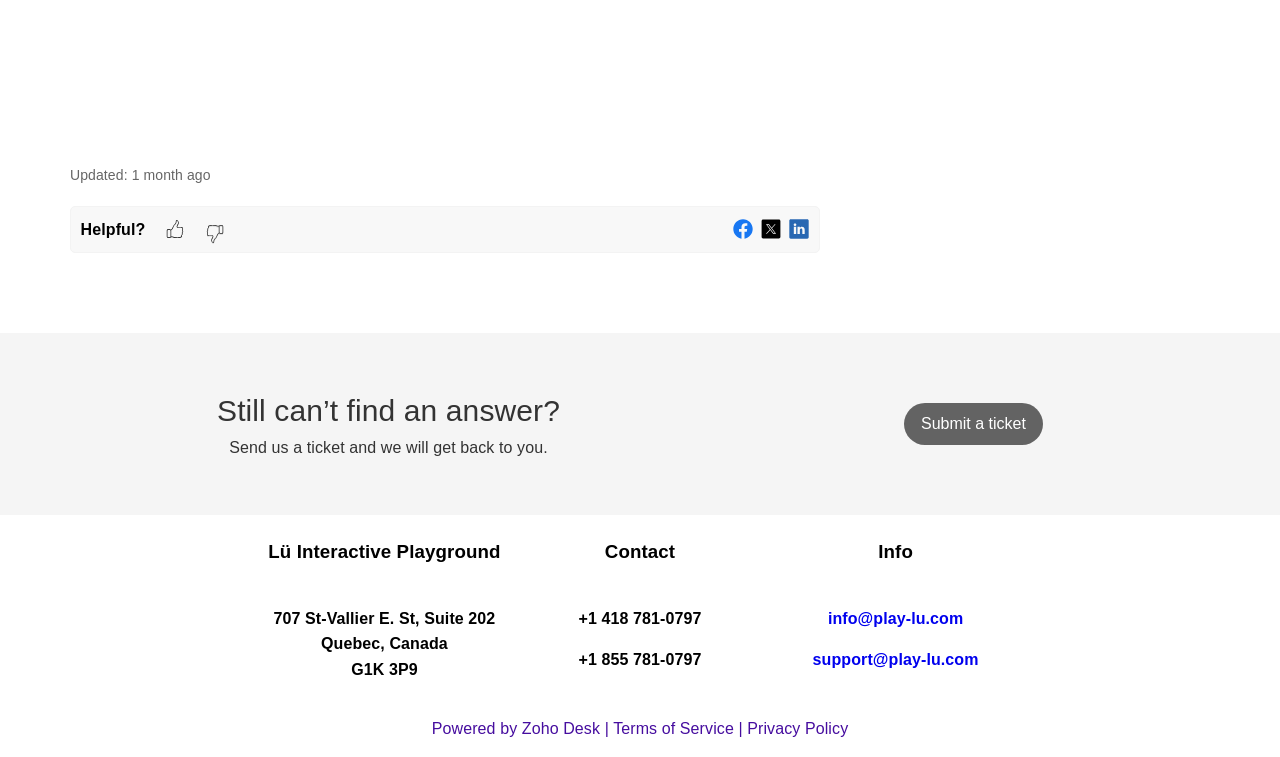Determine the bounding box coordinates of the area to click in order to meet this instruction: "View Terms of Service".

[0.479, 0.952, 0.573, 0.974]